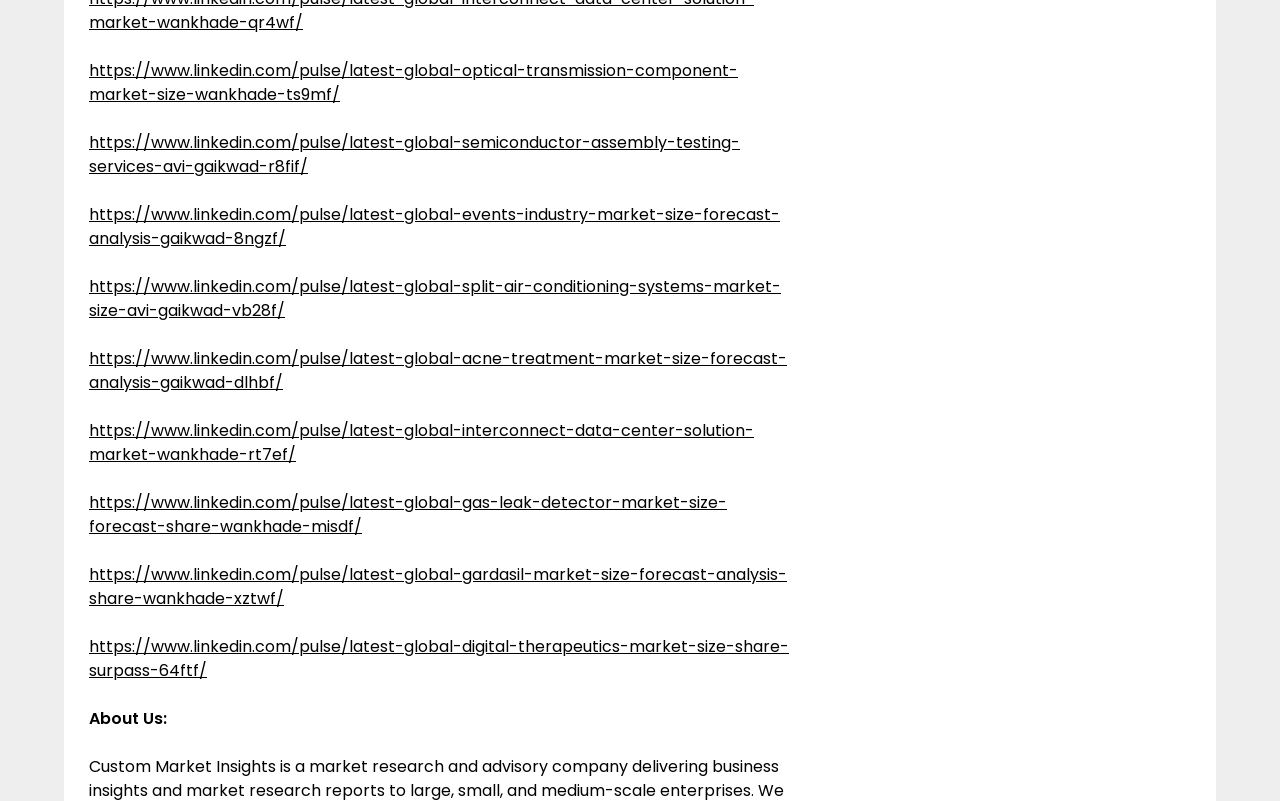Answer the question below using just one word or a short phrase: 
What type of content is on this webpage?

Market reports